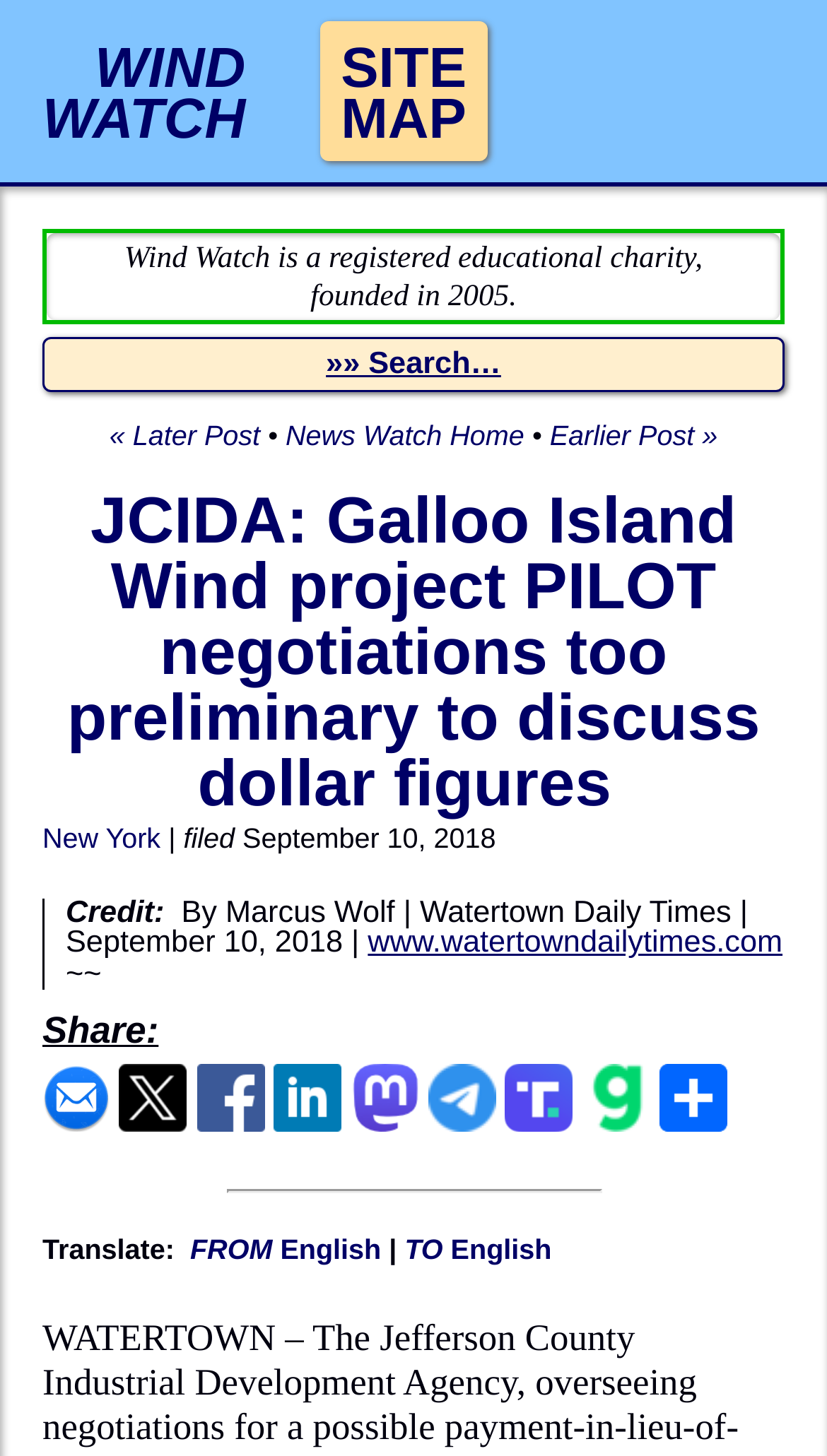Consider the image and give a detailed and elaborate answer to the question: 
What is the name of the charity mentioned in the webpage?

The webpage mentions 'Wind Watch is a registered educational charity, founded in 2005.' in the second table row, which indicates that Wind Watch is the name of the charity.